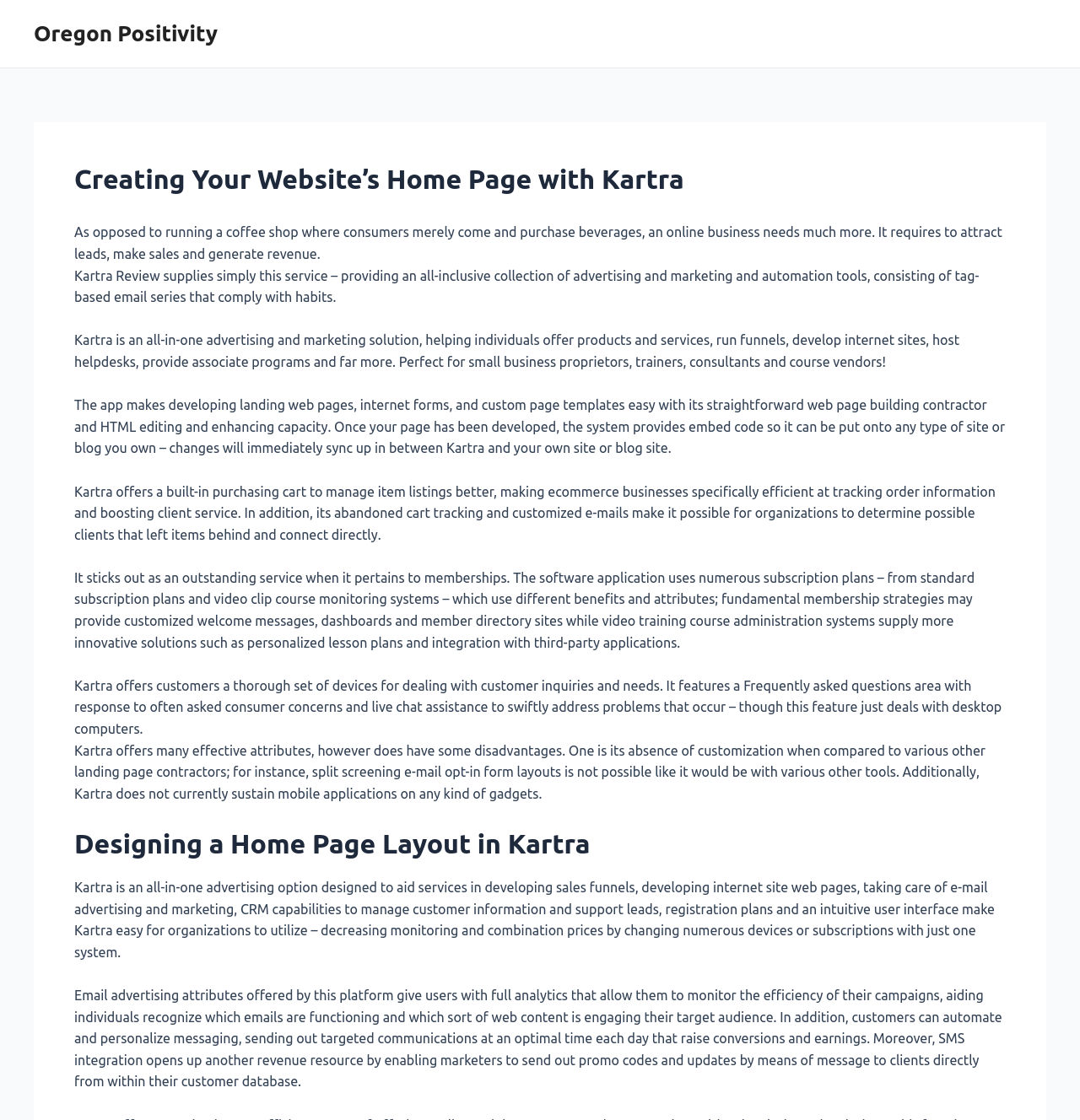Find the UI element described as: "Oregon Positivity" and predict its bounding box coordinates. Ensure the coordinates are four float numbers between 0 and 1, [left, top, right, bottom].

[0.031, 0.019, 0.202, 0.041]